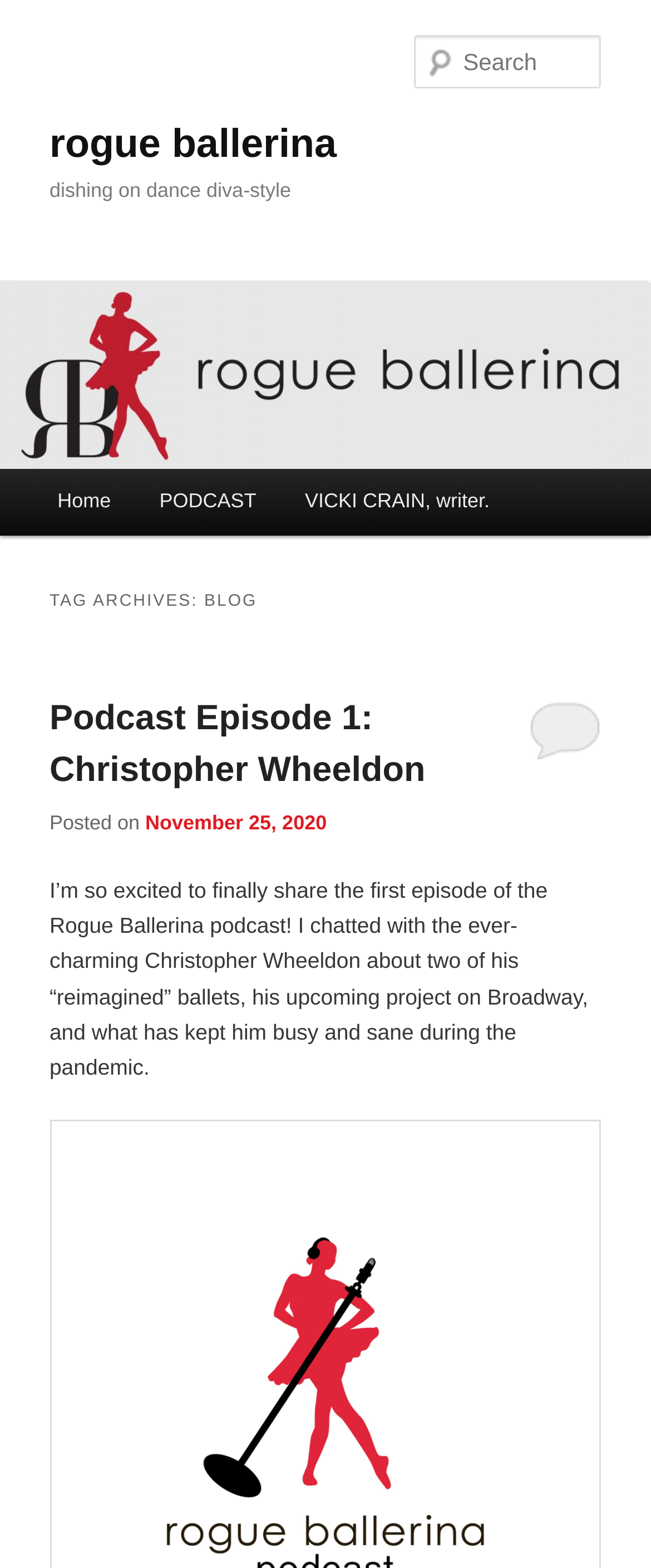Pinpoint the bounding box coordinates of the clickable area needed to execute the instruction: "go to home page". The coordinates should be specified as four float numbers between 0 and 1, i.e., [left, top, right, bottom].

[0.051, 0.299, 0.208, 0.341]